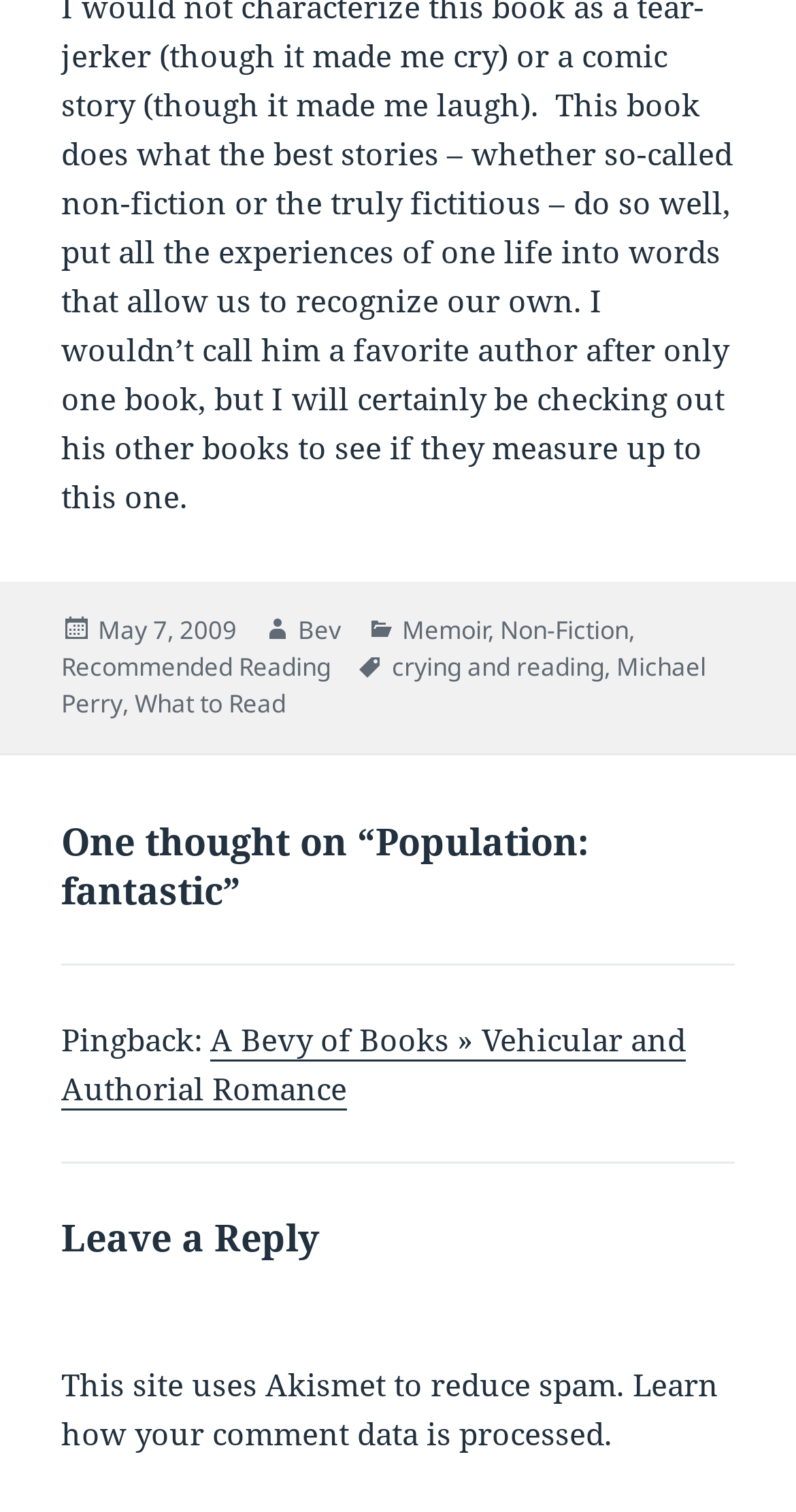Determine the bounding box coordinates for the region that must be clicked to execute the following instruction: "View post details".

[0.123, 0.405, 0.297, 0.429]